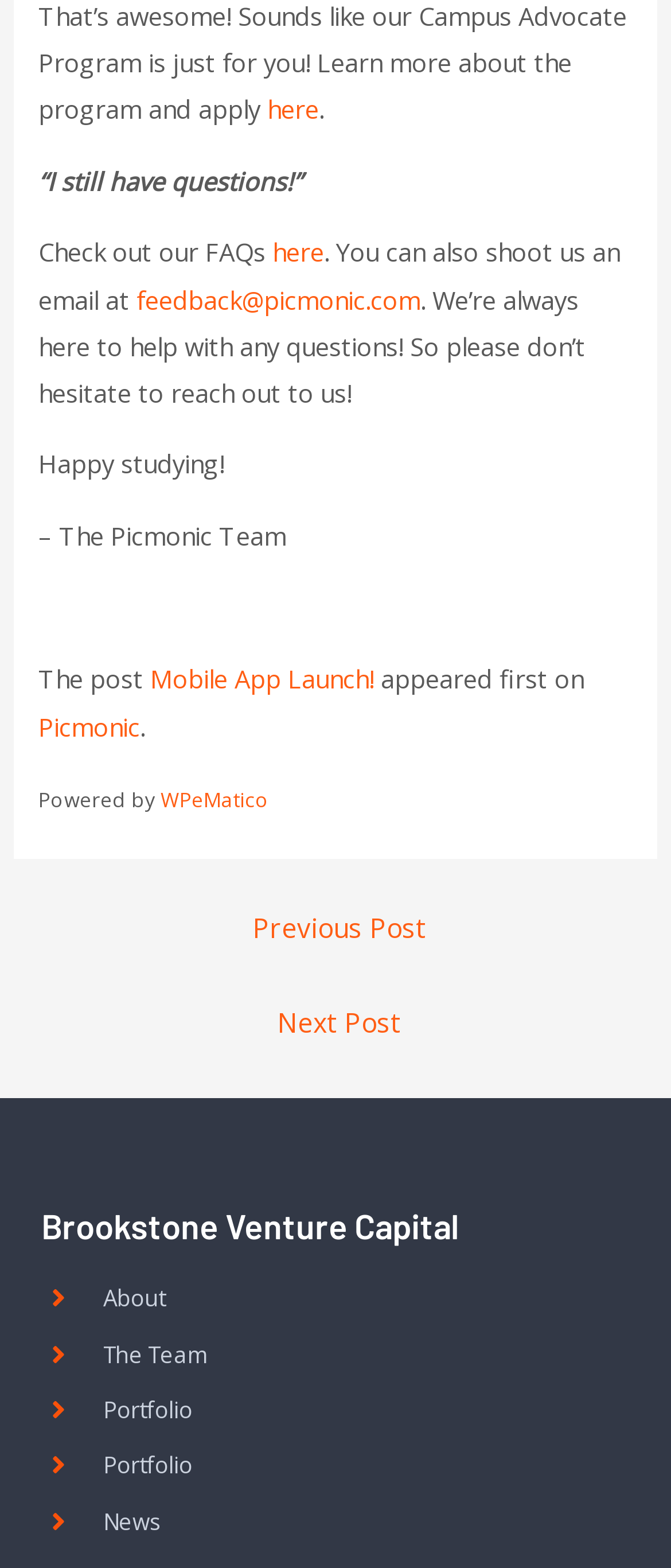Pinpoint the bounding box coordinates of the area that should be clicked to complete the following instruction: "Read the 'Mobile App Launch!' post". The coordinates must be given as four float numbers between 0 and 1, i.e., [left, top, right, bottom].

[0.224, 0.422, 0.558, 0.444]